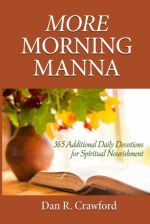Explain in detail what you see in the image.

The image features the book cover of "More Morning Manna" by Dan R. Crawford, prominently displayed with a warm, inviting design. The cover includes a rich, earthy background color that transitions to a soft orange hue, enhancing the text, which is elegantly laid out. The title, "MORE MORNING MANNA," is boldly displayed at the top, signifying its role as a daily devotional. Just beneath the title, the subtitle reads, "365 Additional Daily Devotions for Spiritual Nourishment," indicating the book's purpose of providing daily spiritual guidance and reflection throughout the year. At the bottom, the author's name, "Dan R. Crawford," is presented in a slightly smaller font, lending a personal touch to the cover and connecting readers directly with the author. The backdrop includes a serene image of a vase adorned with vibrant flowers, alongside an open book, symbolizing a peaceful and reflective morning setting perfect for contemplation and spiritual growth.